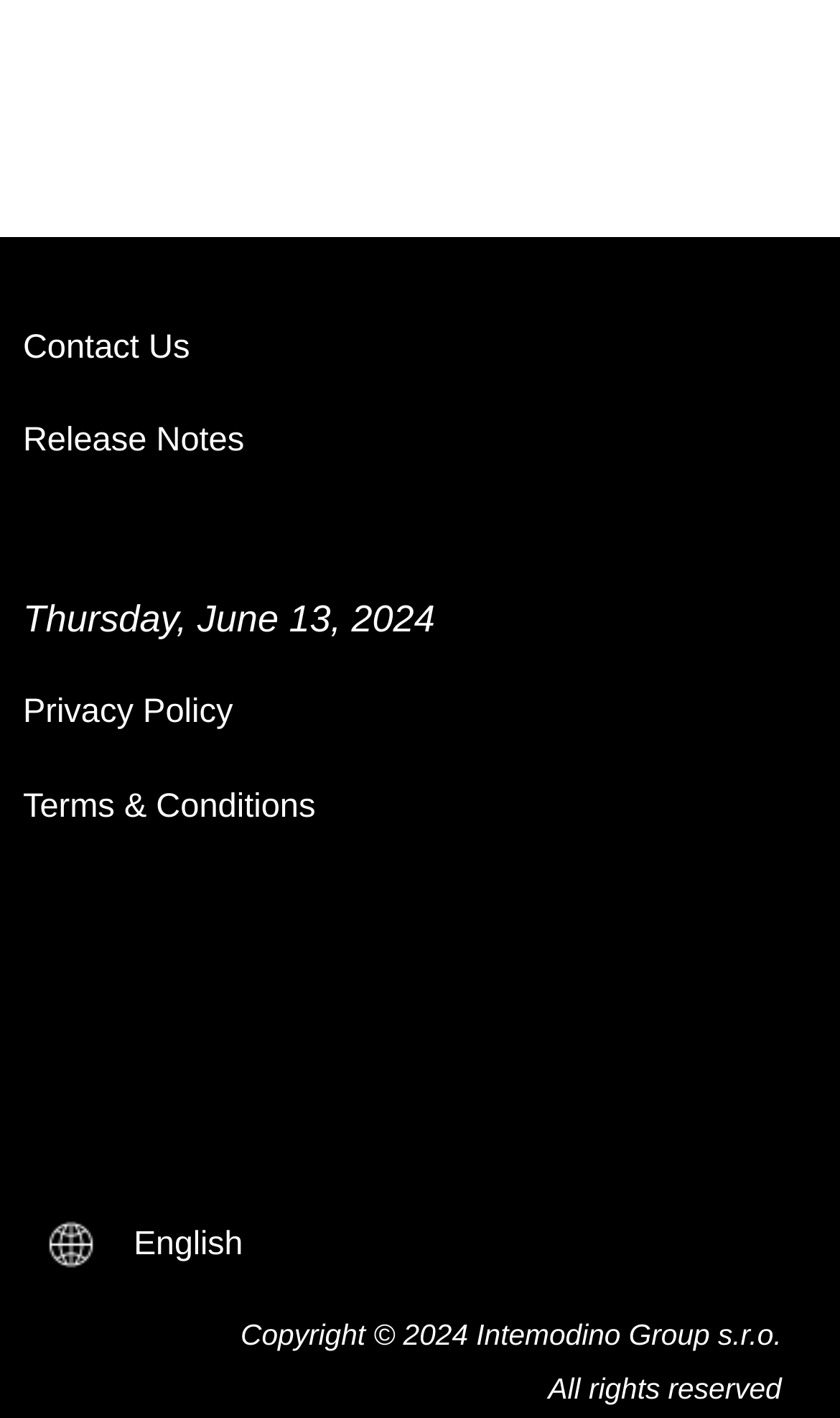Can you give a detailed response to the following question using the information from the image? What is the copyright year mentioned at the bottom of the webpage?

I found the copyright year by looking at the StaticText element with the text 'Copyright © 2024' which is located within the LayoutTable with coordinates [0.005, 0.78, 1.0, 0.807].